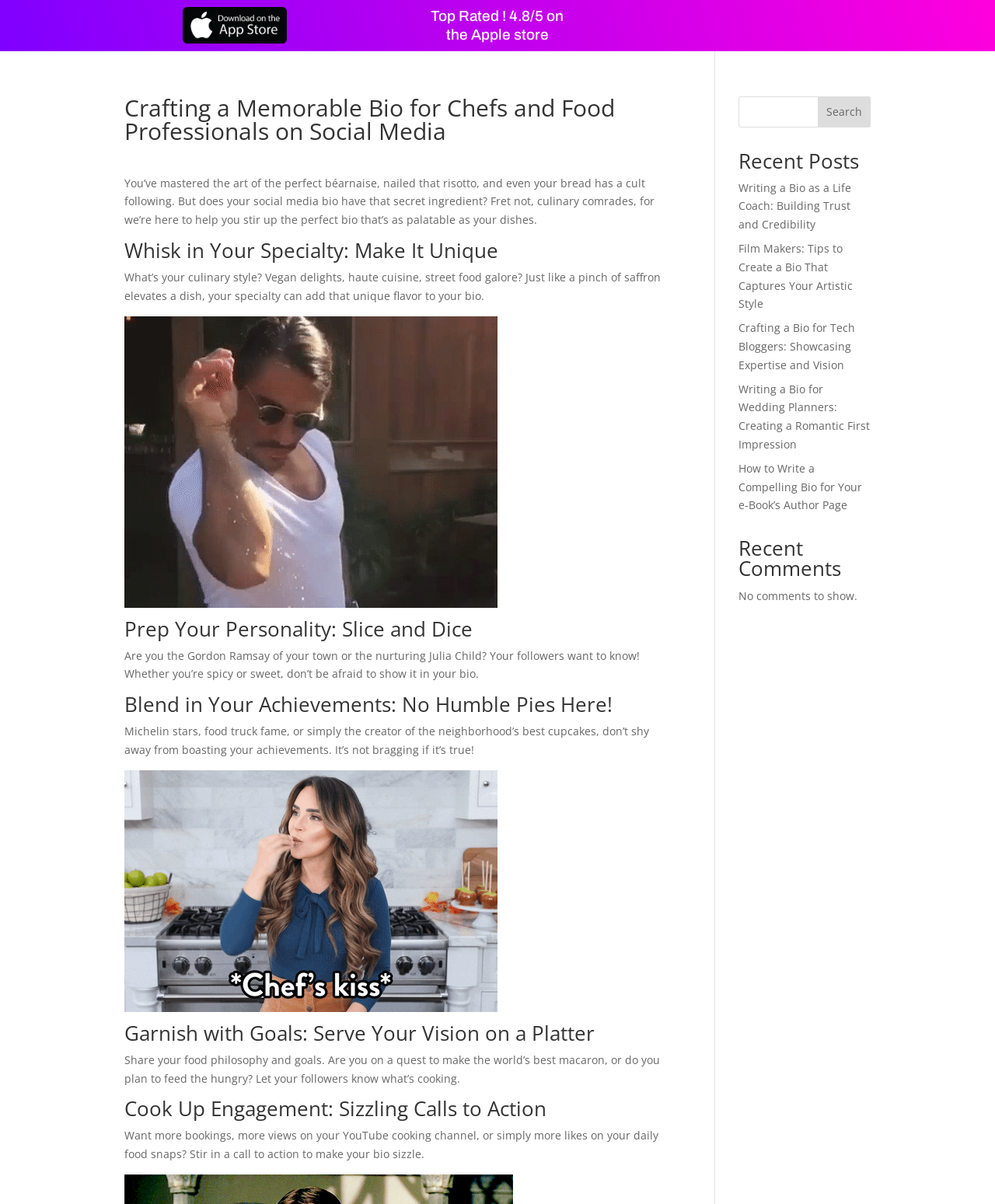Answer the following query concisely with a single word or phrase:
What is the purpose of the search box?

To search for posts